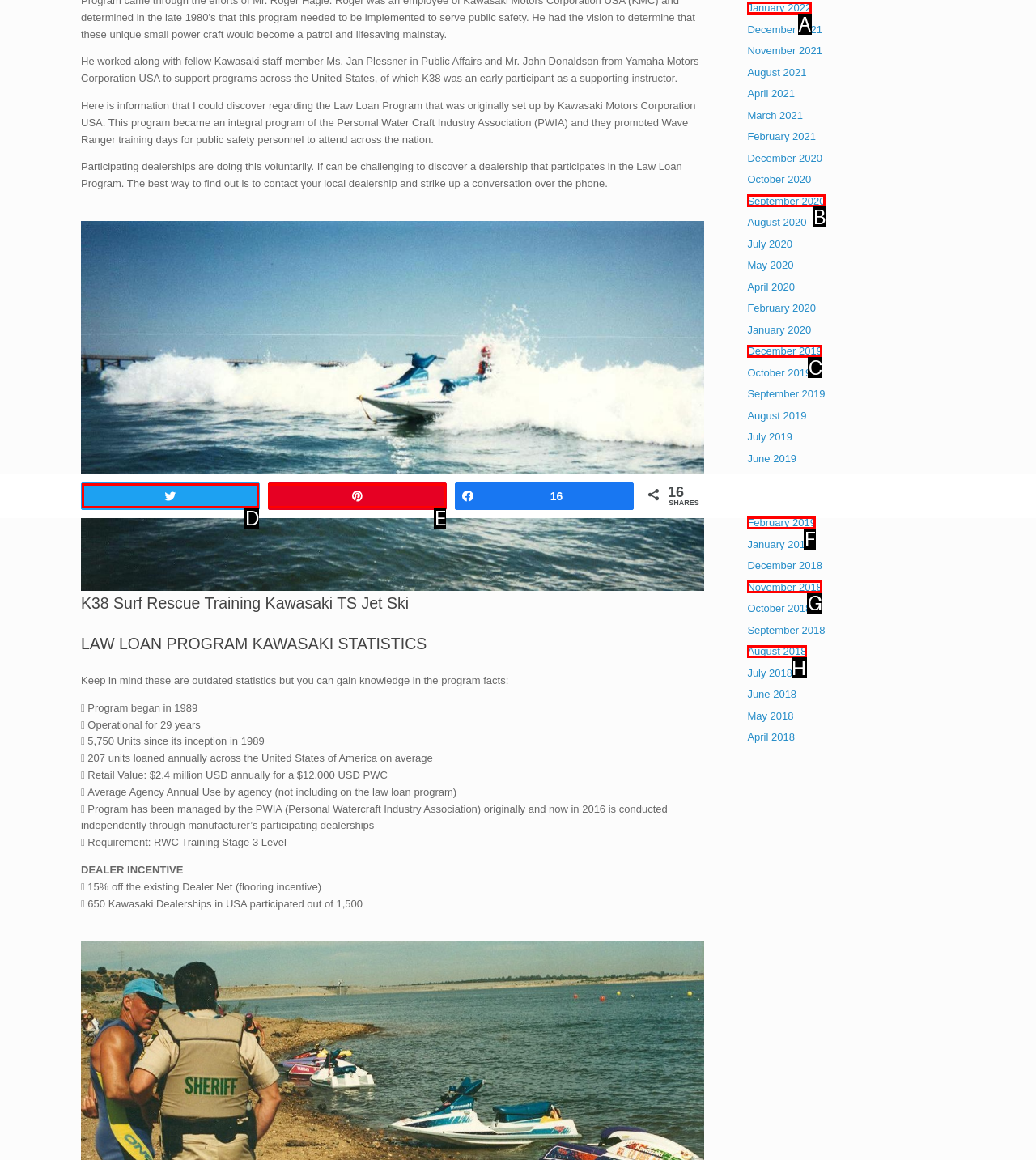Determine which HTML element matches the given description: Tweet. Provide the corresponding option's letter directly.

D